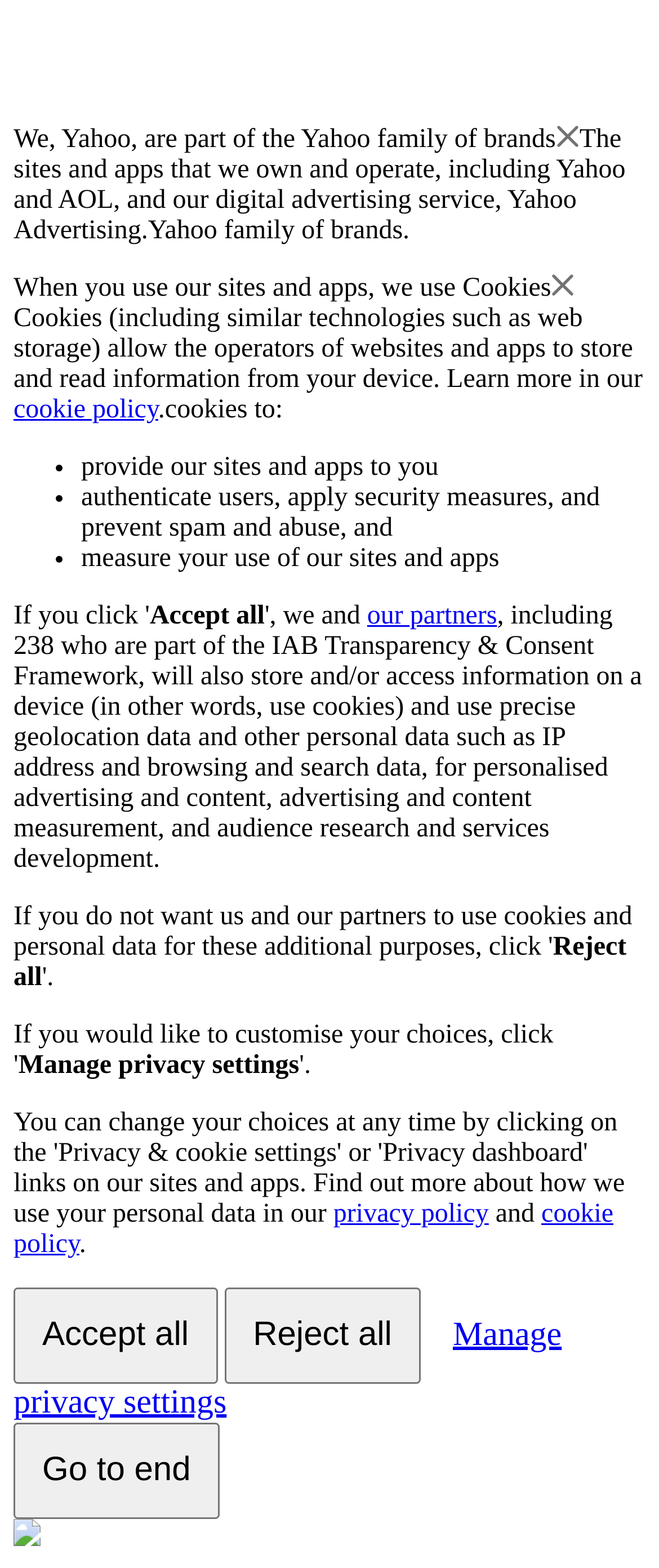What is the relationship between Yahoo and AOL?
Could you answer the question with a detailed and thorough explanation?

Based on the webpage content, it is mentioned that 'The sites and apps that we own and operate, including Yahoo and AOL...' which indicates that Yahoo owns and operates AOL.